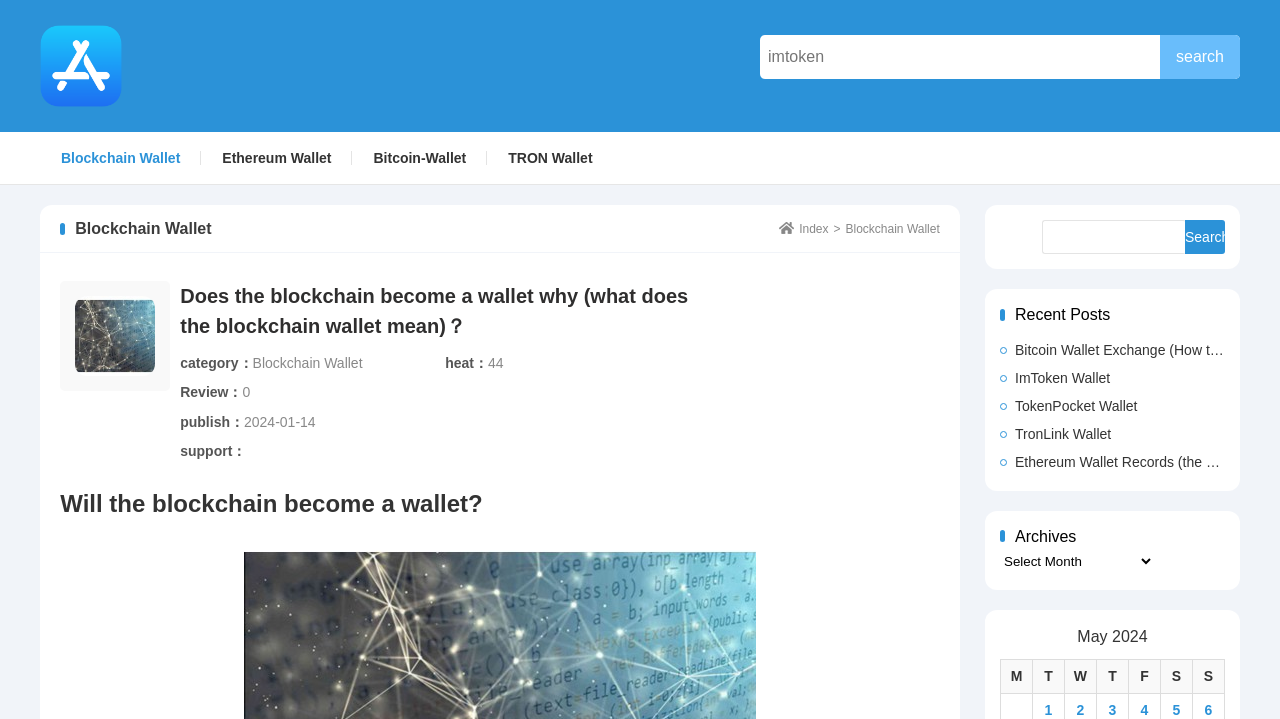Predict the bounding box coordinates of the UI element that matches this description: "Blockchain Wallet". The coordinates should be in the format [left, top, right, bottom] with each value between 0 and 1.

[0.197, 0.493, 0.283, 0.515]